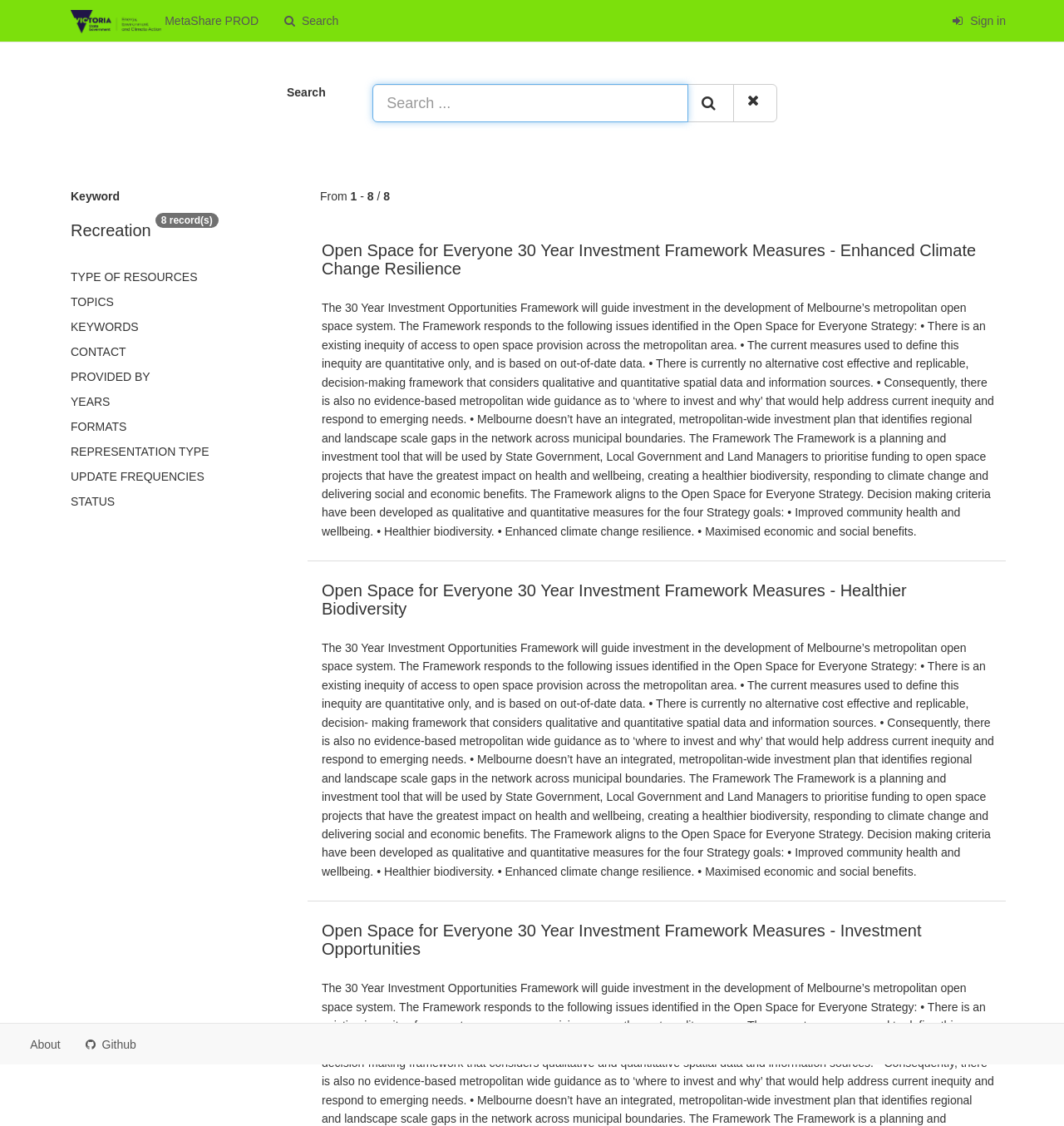Give a short answer to this question using one word or a phrase:
How many links are in the footer section?

3